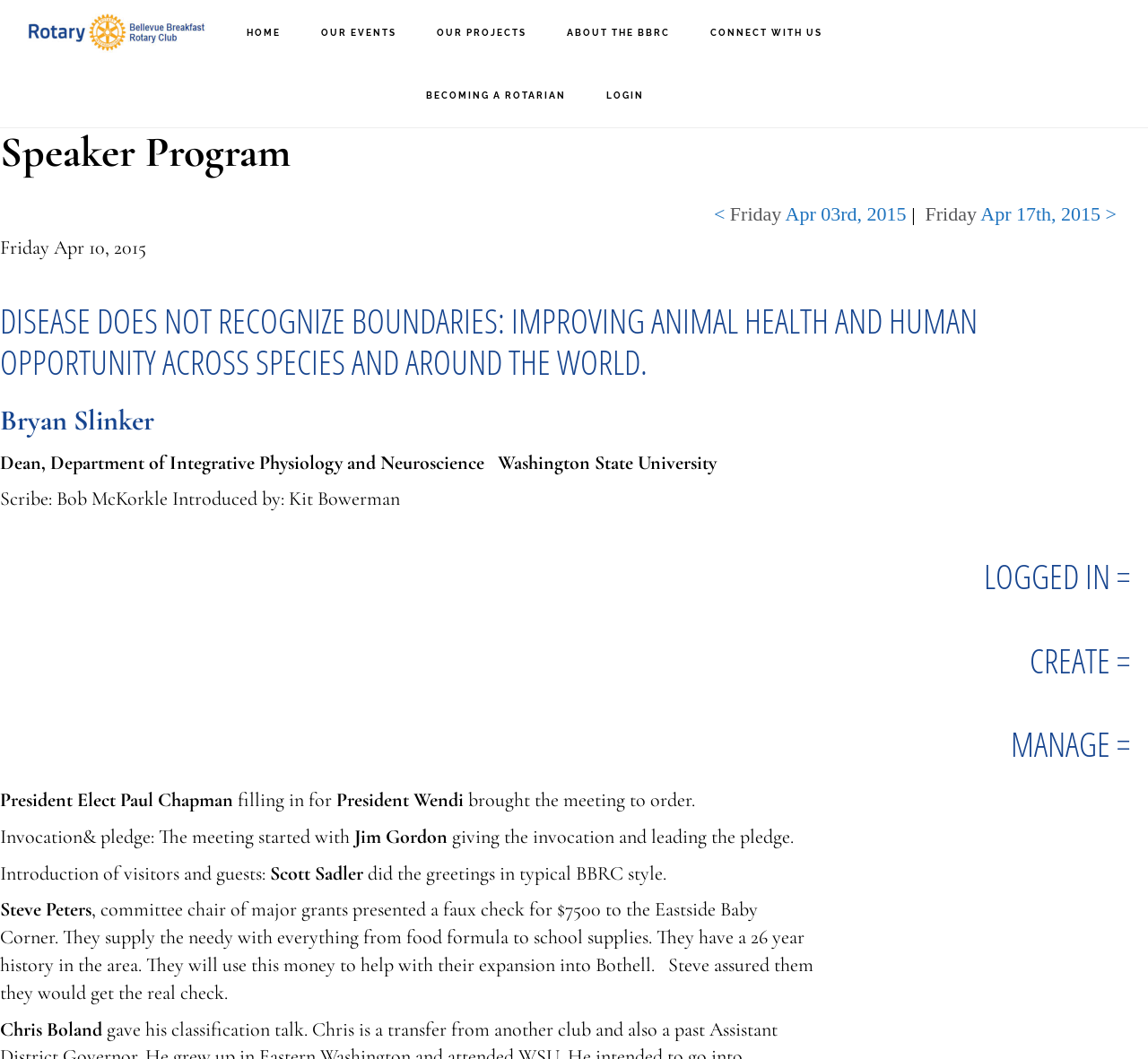Bounding box coordinates must be specified in the format (top-left x, top-left y, bottom-right x, bottom-right y). All values should be floating point numbers between 0 and 1. What are the bounding box coordinates of the UI element described as: Friday Apr 17th, 2015 >

[0.806, 0.191, 0.973, 0.212]